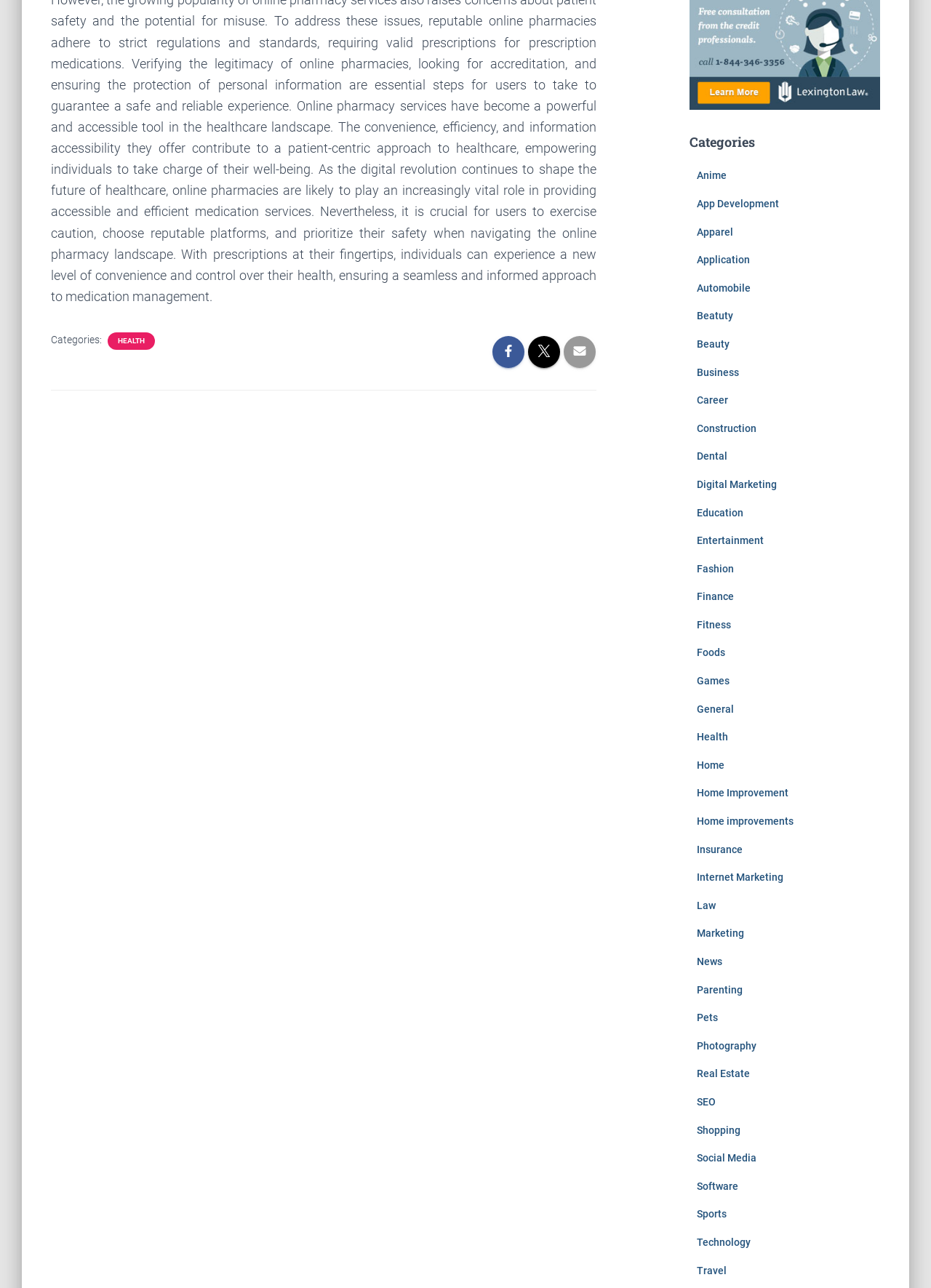Answer the question with a brief word or phrase:
How many categories are listed on the webpage?

32